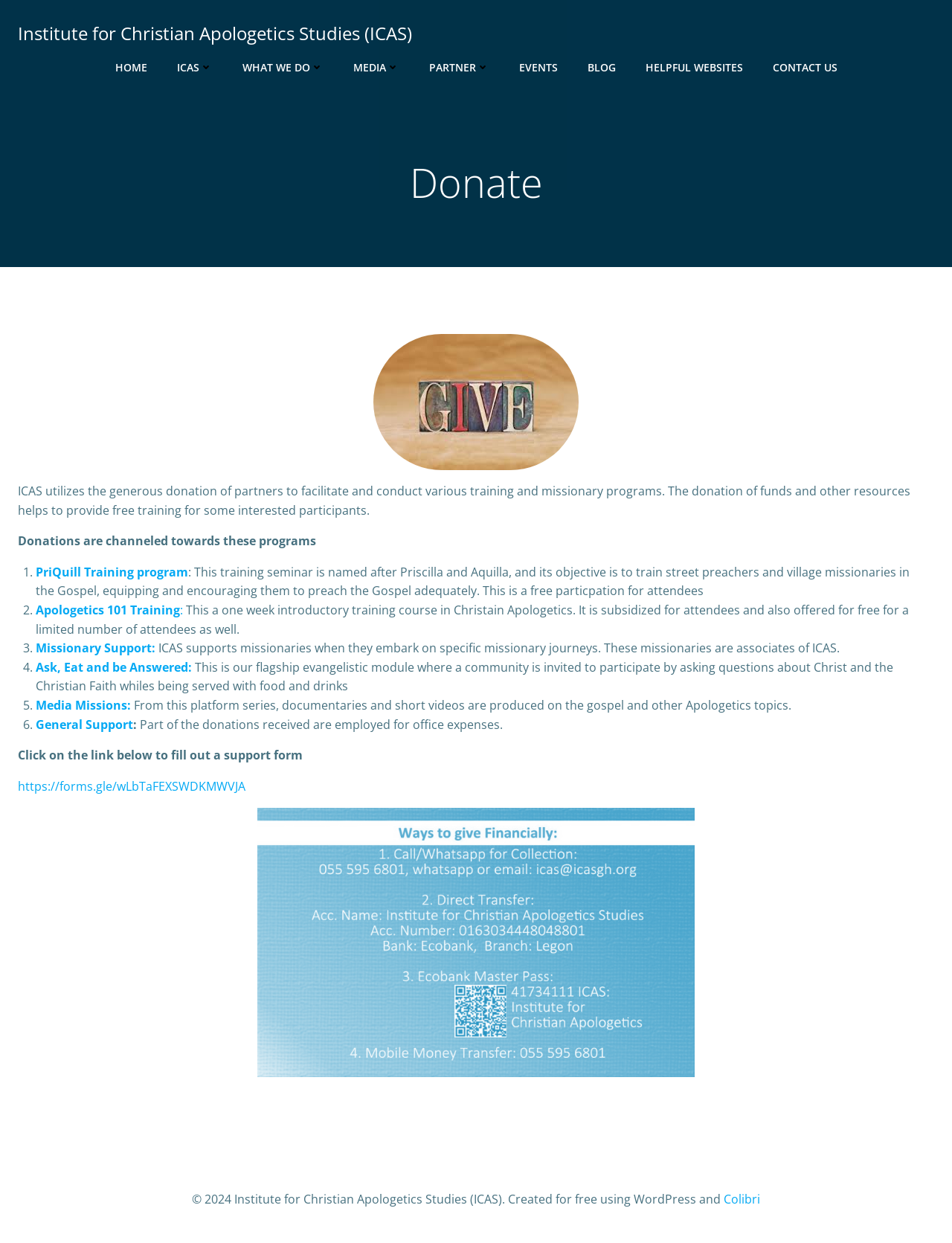What is the name of the evangelistic module?
Using the visual information, reply with a single word or short phrase.

Ask, Eat and be Answered